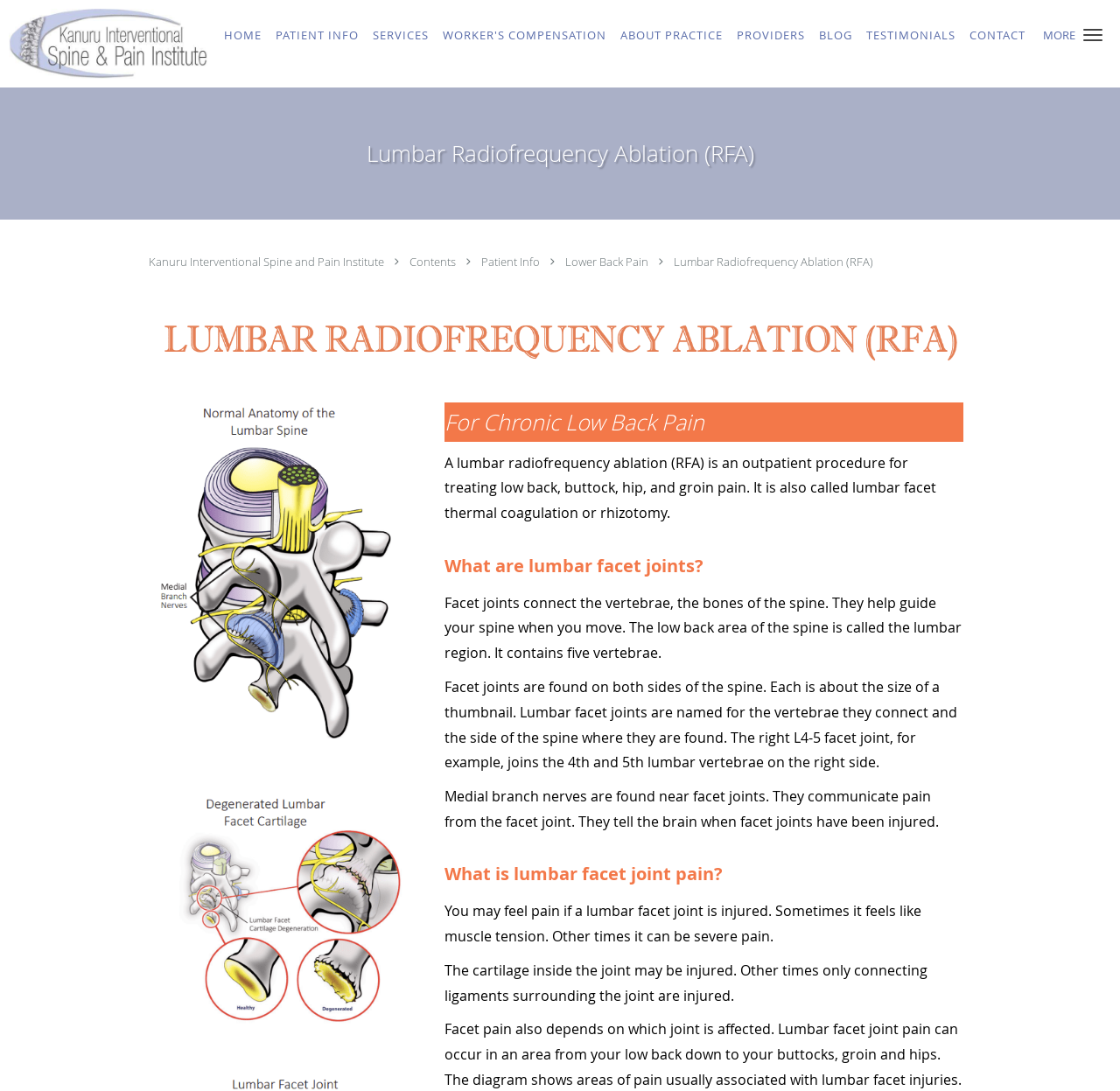What is the location of the medial branch nerves?
From the image, respond using a single word or phrase.

Near facet joints